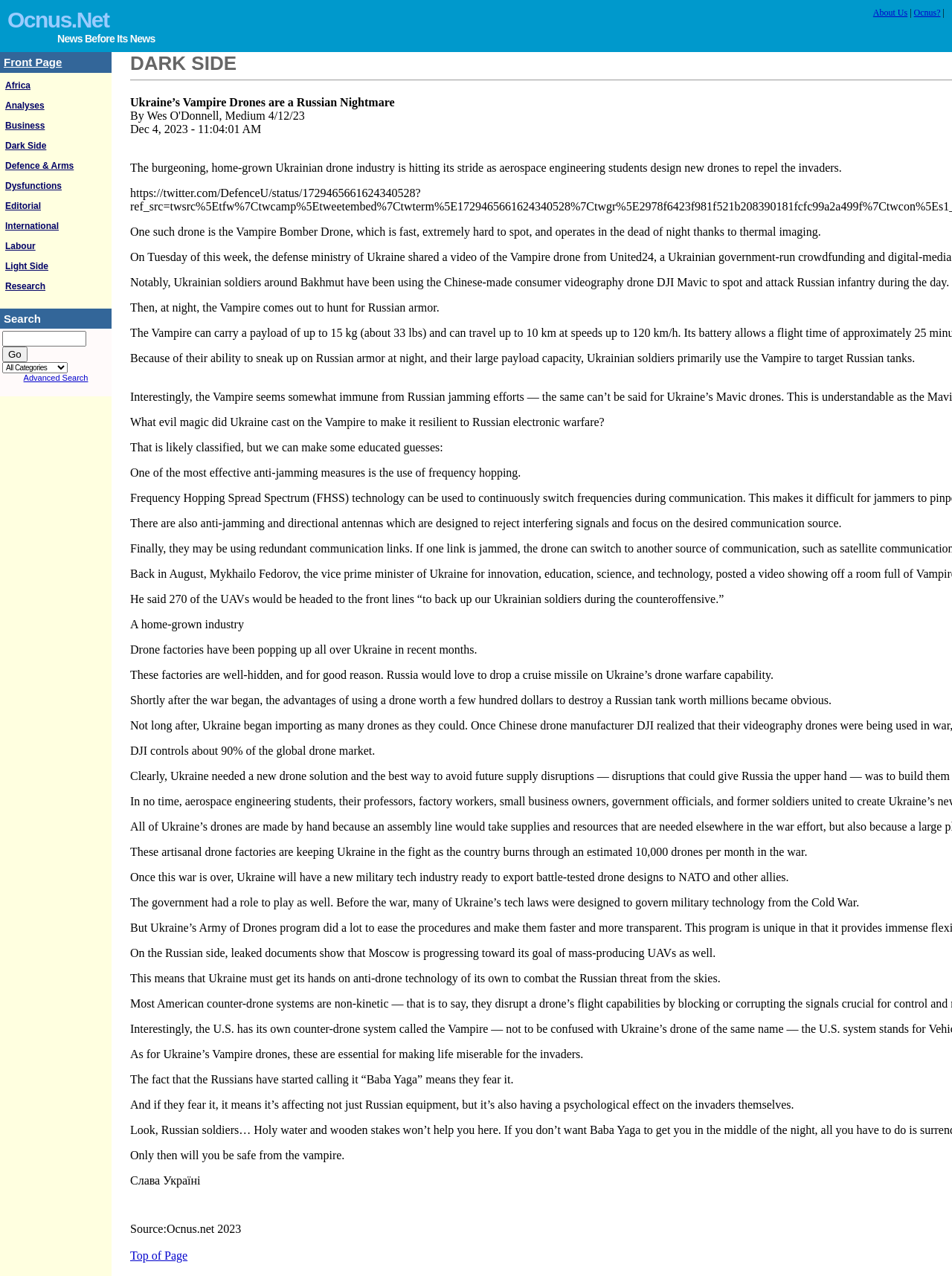Locate the bounding box coordinates of the element that needs to be clicked to carry out the instruction: "Click on the 'About Us' link". The coordinates should be given as four float numbers ranging from 0 to 1, i.e., [left, top, right, bottom].

[0.917, 0.006, 0.953, 0.014]